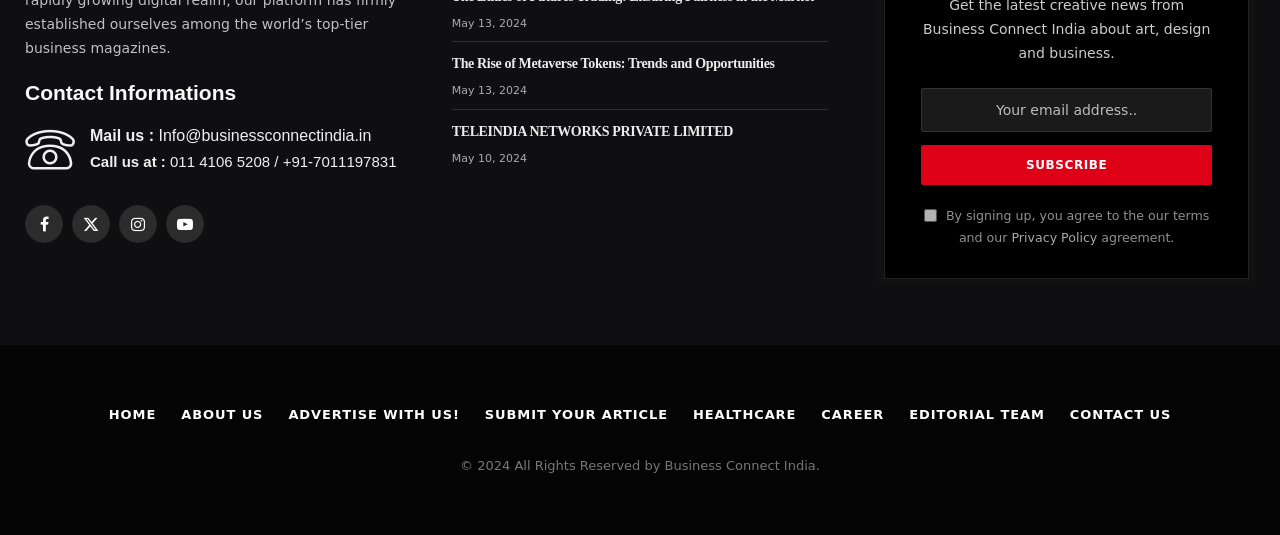Locate the bounding box coordinates of the clickable area needed to fulfill the instruction: "Contact us through email".

[0.07, 0.23, 0.314, 0.278]